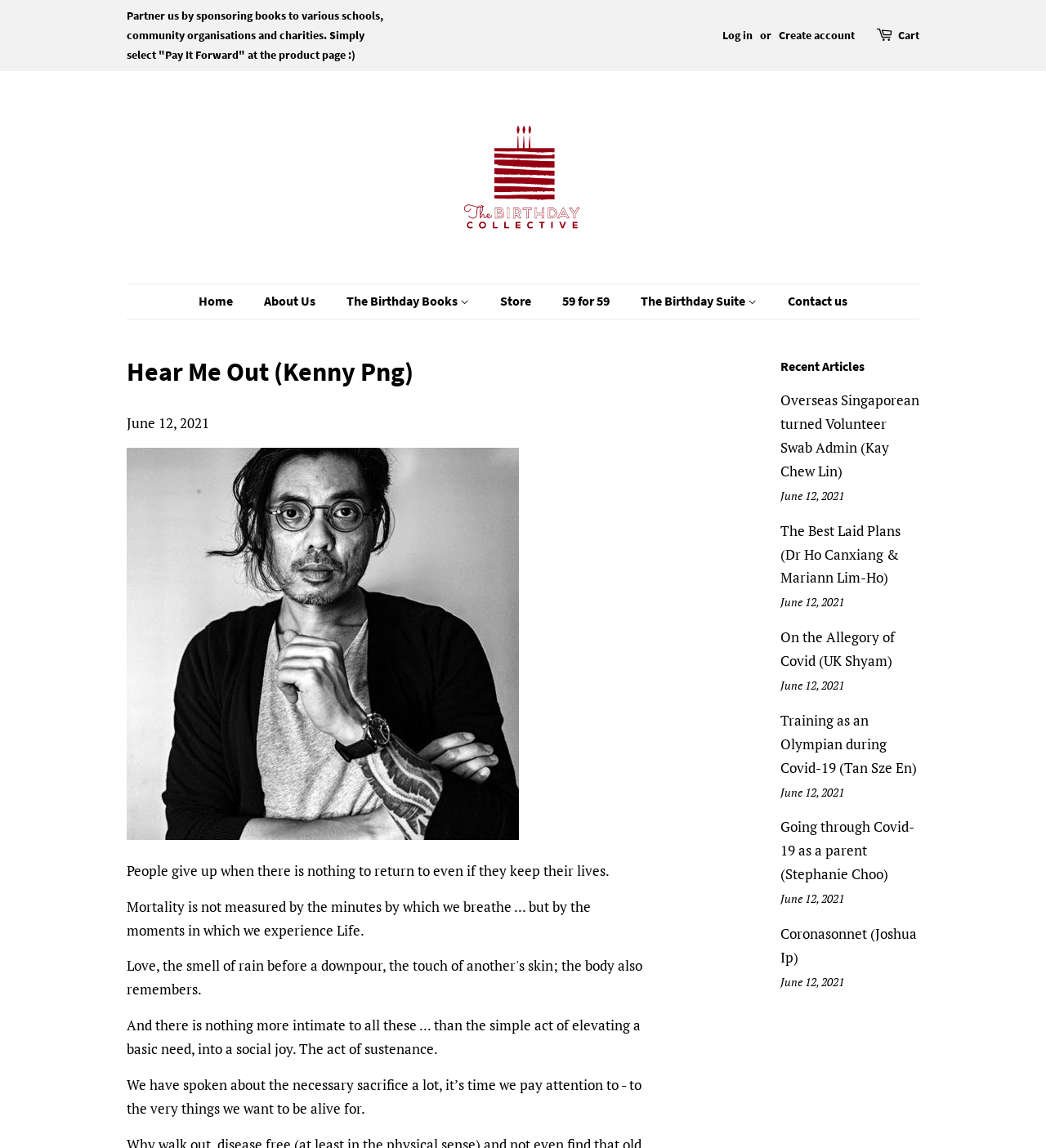Kindly provide the bounding box coordinates of the section you need to click on to fulfill the given instruction: "View your cart".

[0.859, 0.023, 0.879, 0.04]